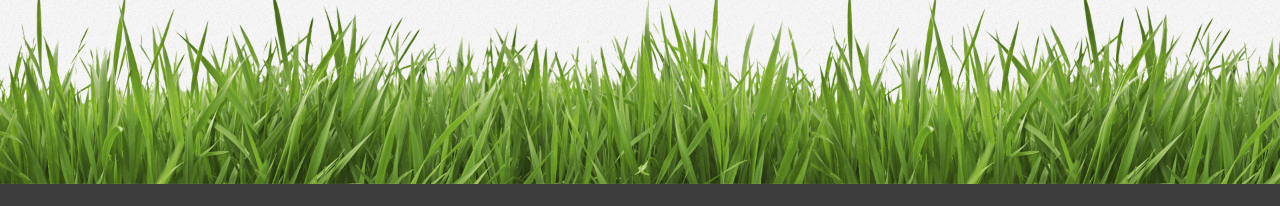What is the background of the image?
Answer with a single word or phrase, using the screenshot for reference.

Simple and light